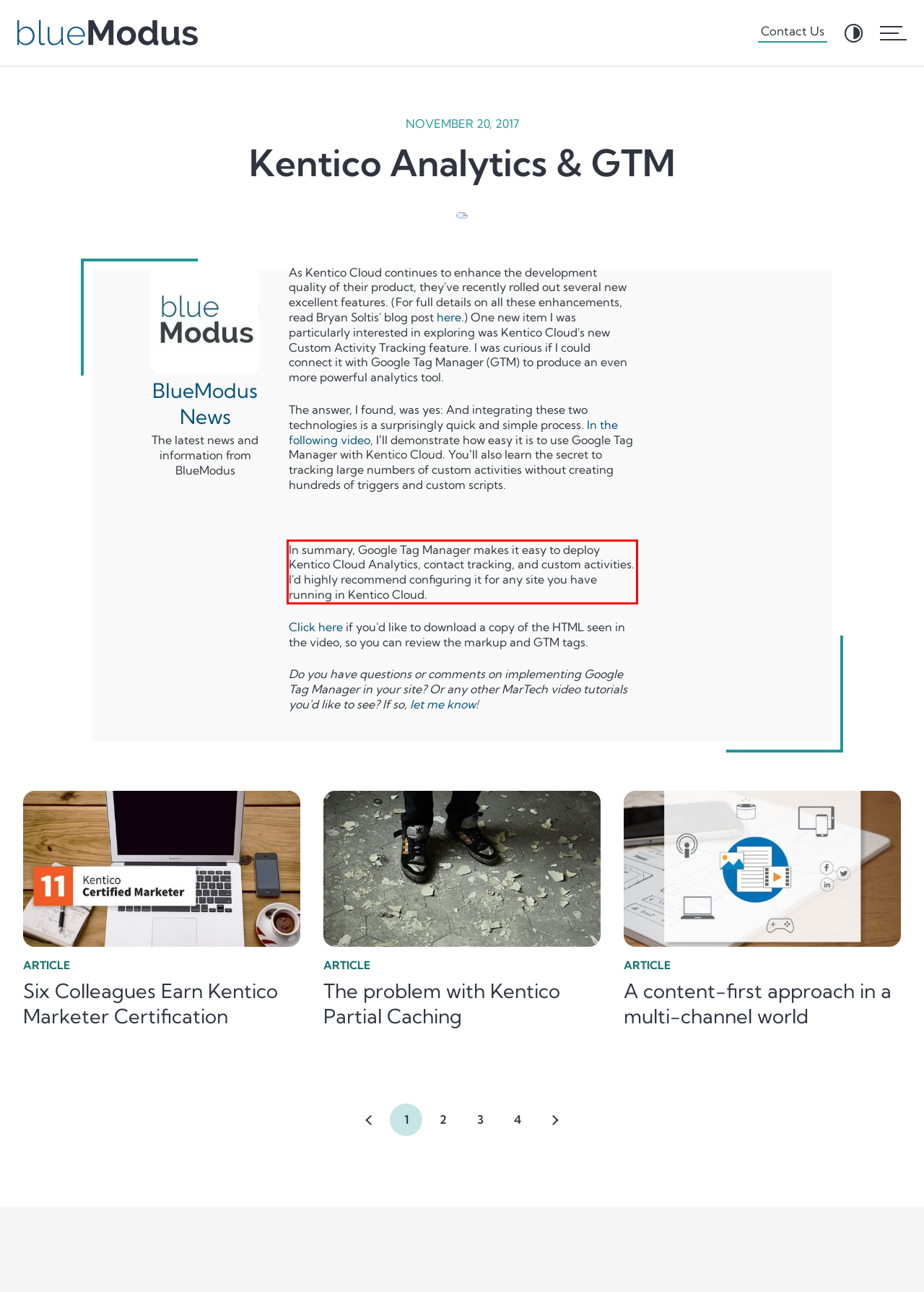Please examine the screenshot of the webpage and read the text present within the red rectangle bounding box.

In summary, Google Tag Manager makes it easy to deploy Kentico Cloud Analytics, contact tracking, and custom activities. I'd highly recommend configuring it for any site you have running in Kentico Cloud.